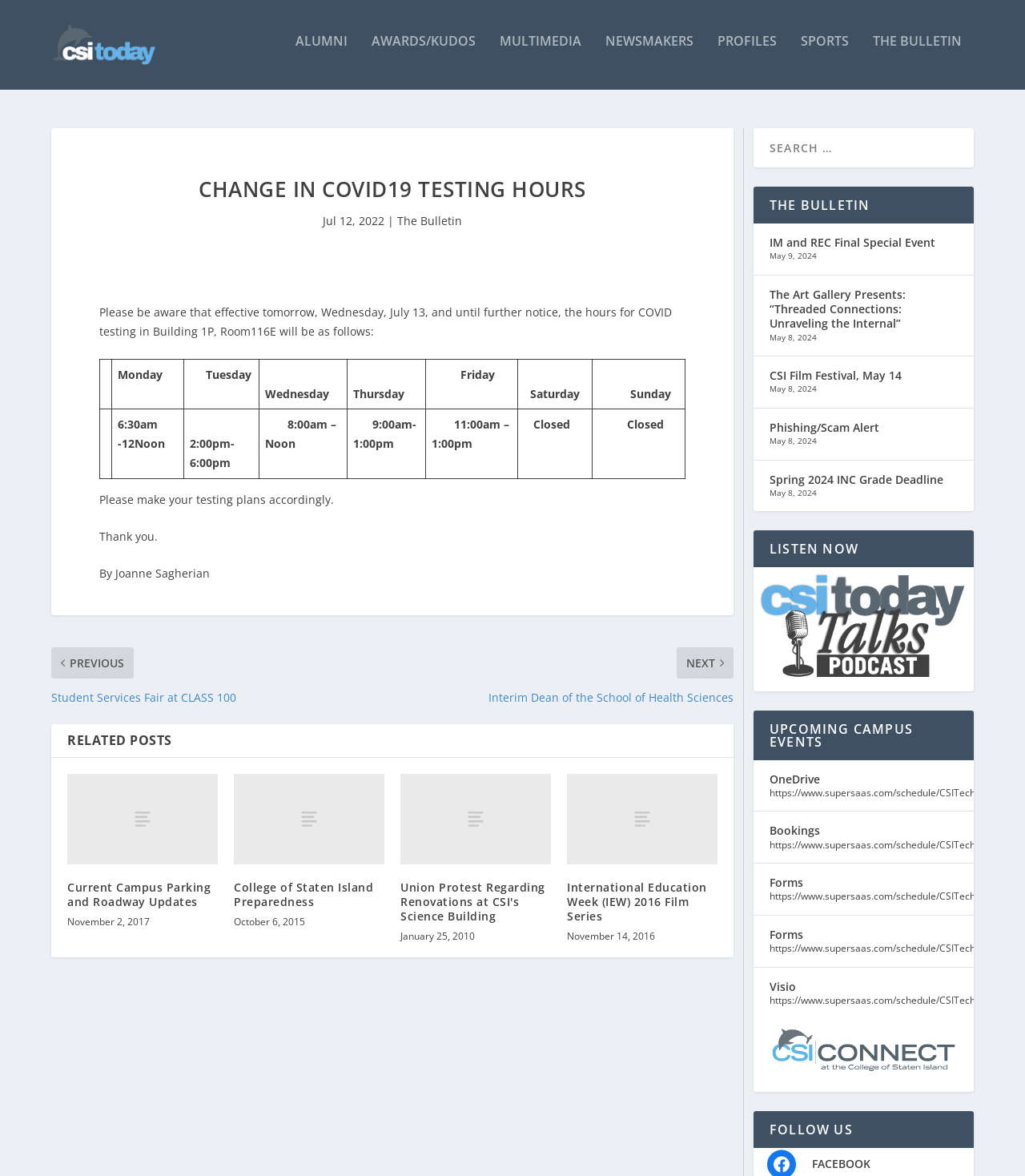Identify the bounding box coordinates of the section to be clicked to complete the task described by the following instruction: "Search in the search box". The coordinates should be four float numbers between 0 and 1, formatted as [left, top, right, bottom].

[0.735, 0.102, 0.95, 0.136]